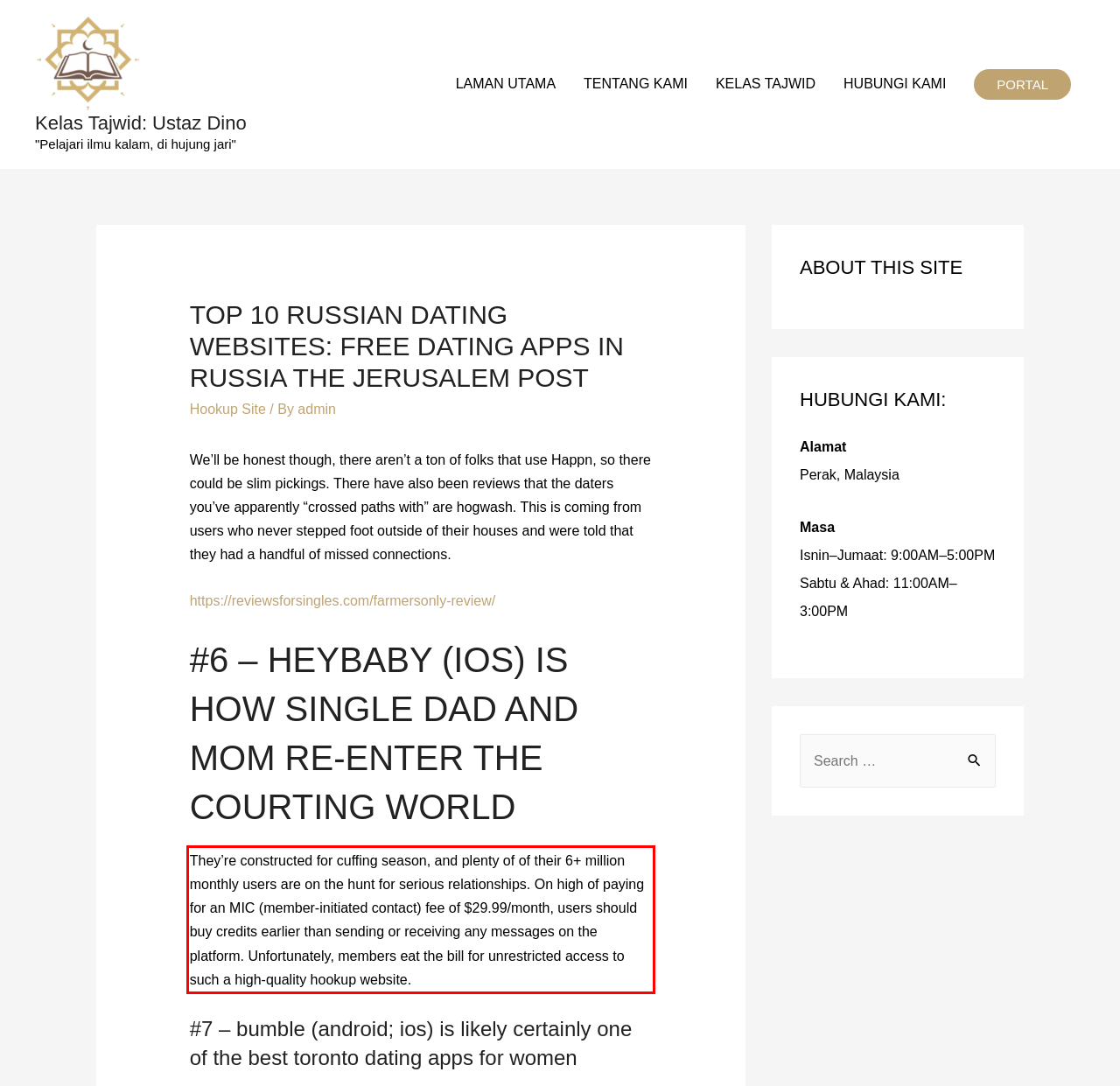Look at the provided screenshot of the webpage and perform OCR on the text within the red bounding box.

They’re constructed for cuffing season, and plenty of of their 6+ million monthly users are on the hunt for serious relationships. On high of paying for an MIC (member-initiated contact) fee of $29.99/month, users should buy credits earlier than sending or receiving any messages on the platform. Unfortunately, members eat the bill for unrestricted access to such a high-quality hookup website.